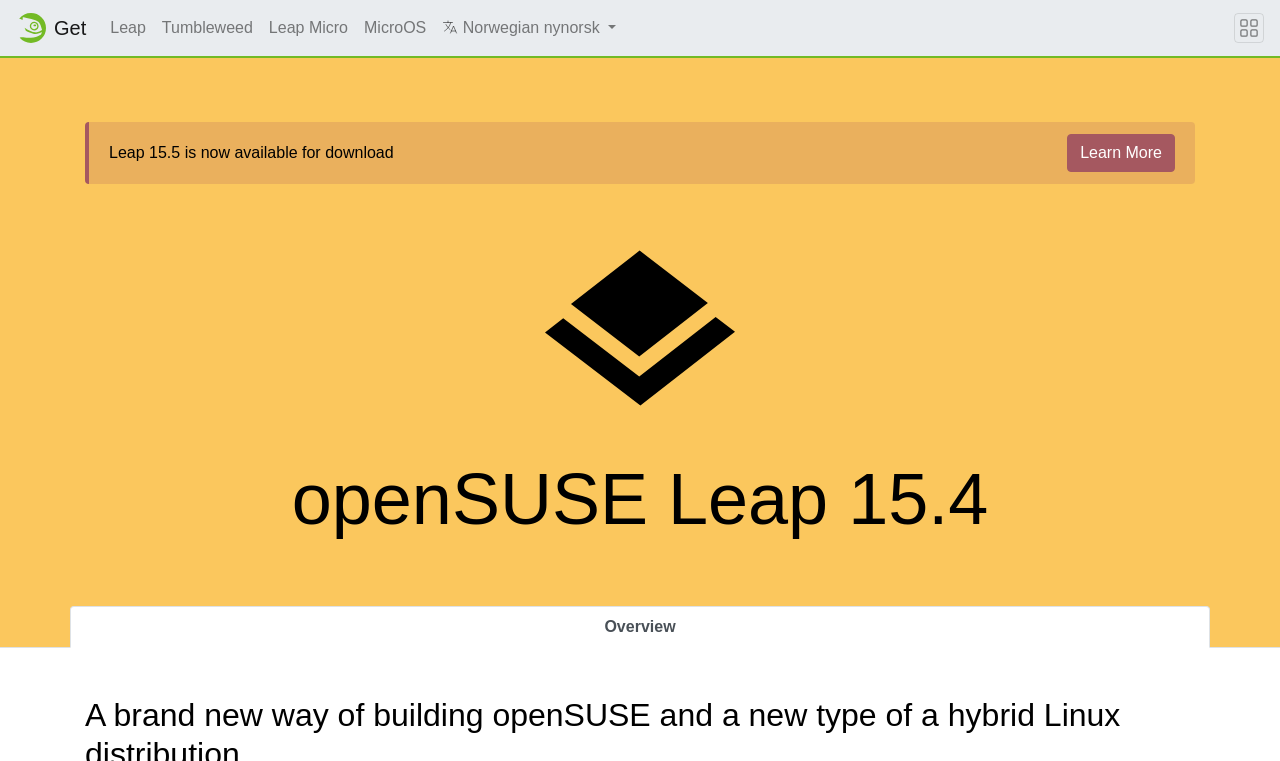What is the first distribution listed?
Make sure to answer the question with a detailed and comprehensive explanation.

By examining the links on the top of the webpage, I found that the first distribution listed is 'Leap', which is a link element with a bounding box coordinate of [0.08, 0.011, 0.12, 0.063].